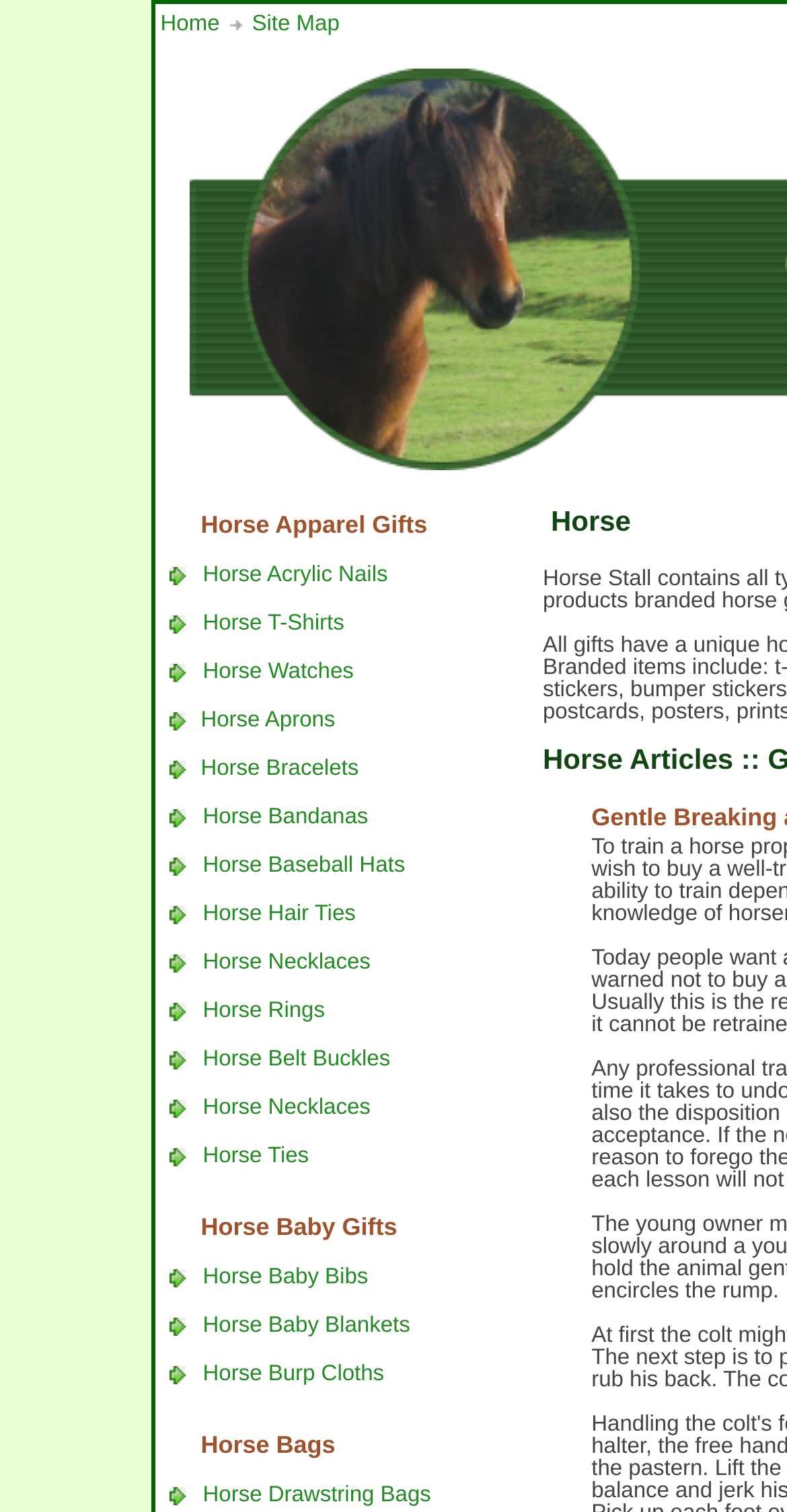Can you specify the bounding box coordinates of the area that needs to be clicked to fulfill the following instruction: "Check the recent comments"?

None